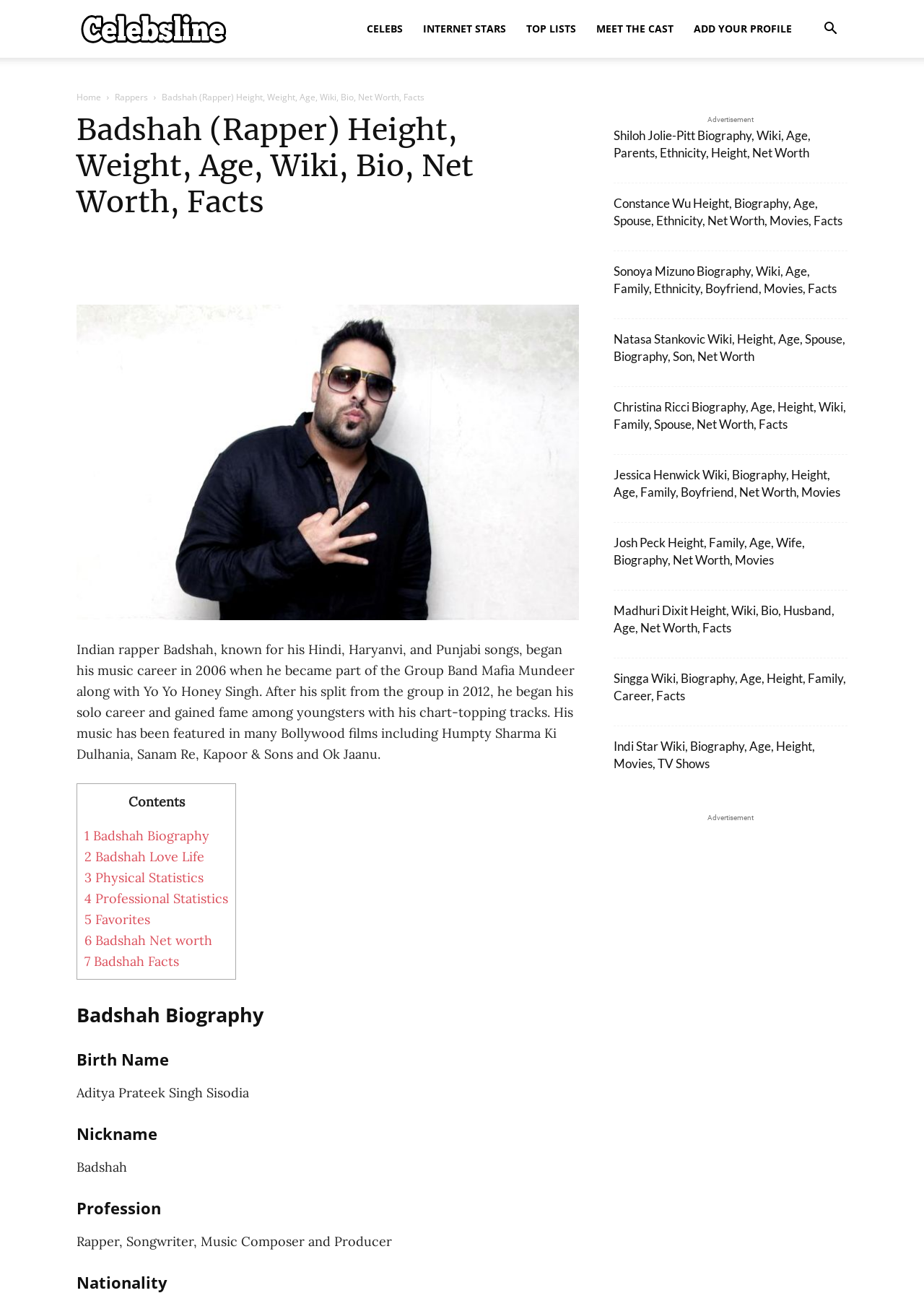Please use the details from the image to answer the following question comprehensively:
What is Badshah's birth name?

I found the answer by looking at the 'Birth Name' heading in the biography section, which is located below the image of Badshah. The corresponding text is 'Aditya Prateek Singh Sisodia'.